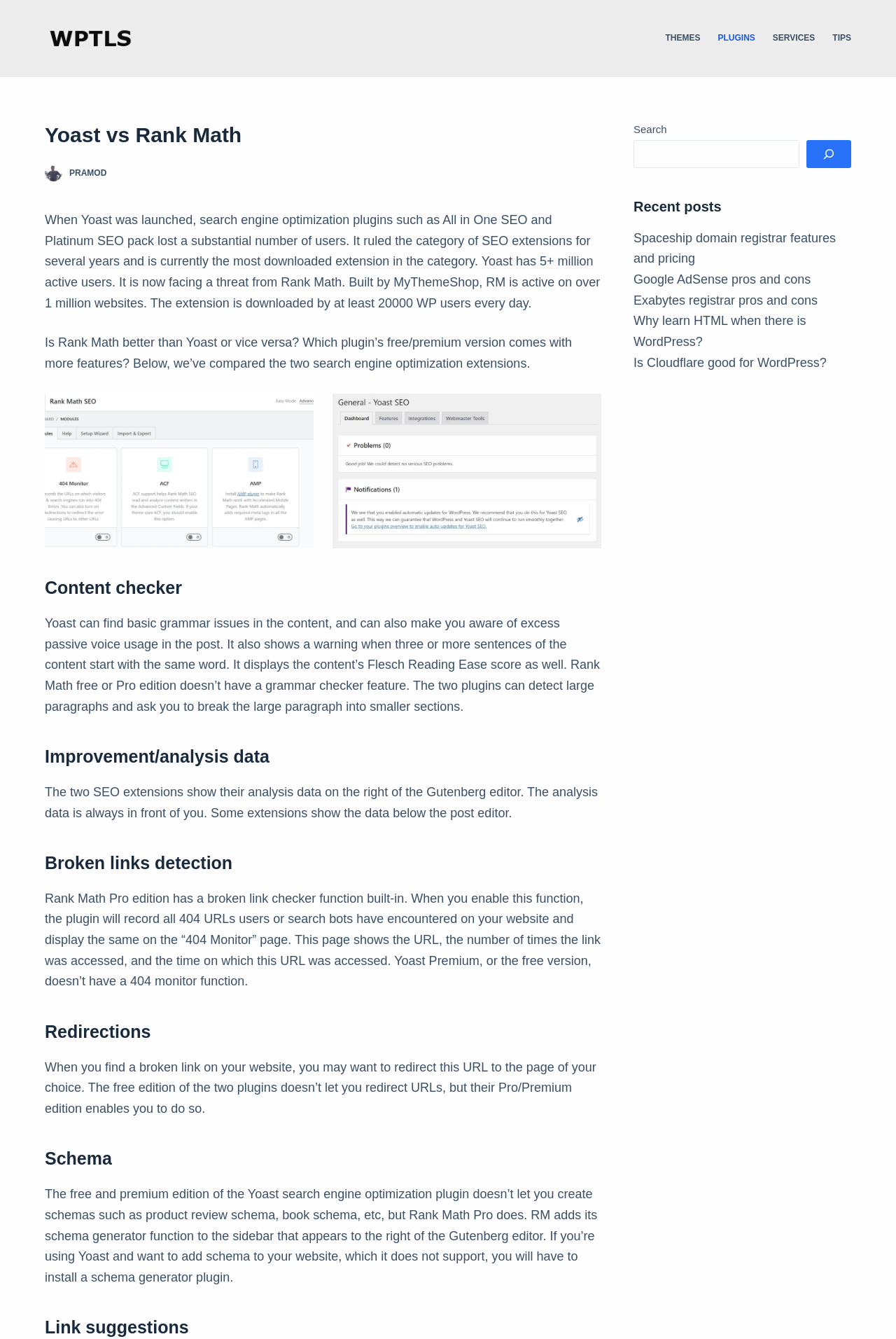What feature does Rank Math Pro edition have that Yoast Premium doesn't?
Please respond to the question with a detailed and thorough explanation.

According to the webpage, Rank Math Pro edition has a broken link checker function built-in, which records all 404 URLs users or search bots have encountered on the website and displays the same on the '404 Monitor' page, whereas Yoast Premium doesn't have this feature.